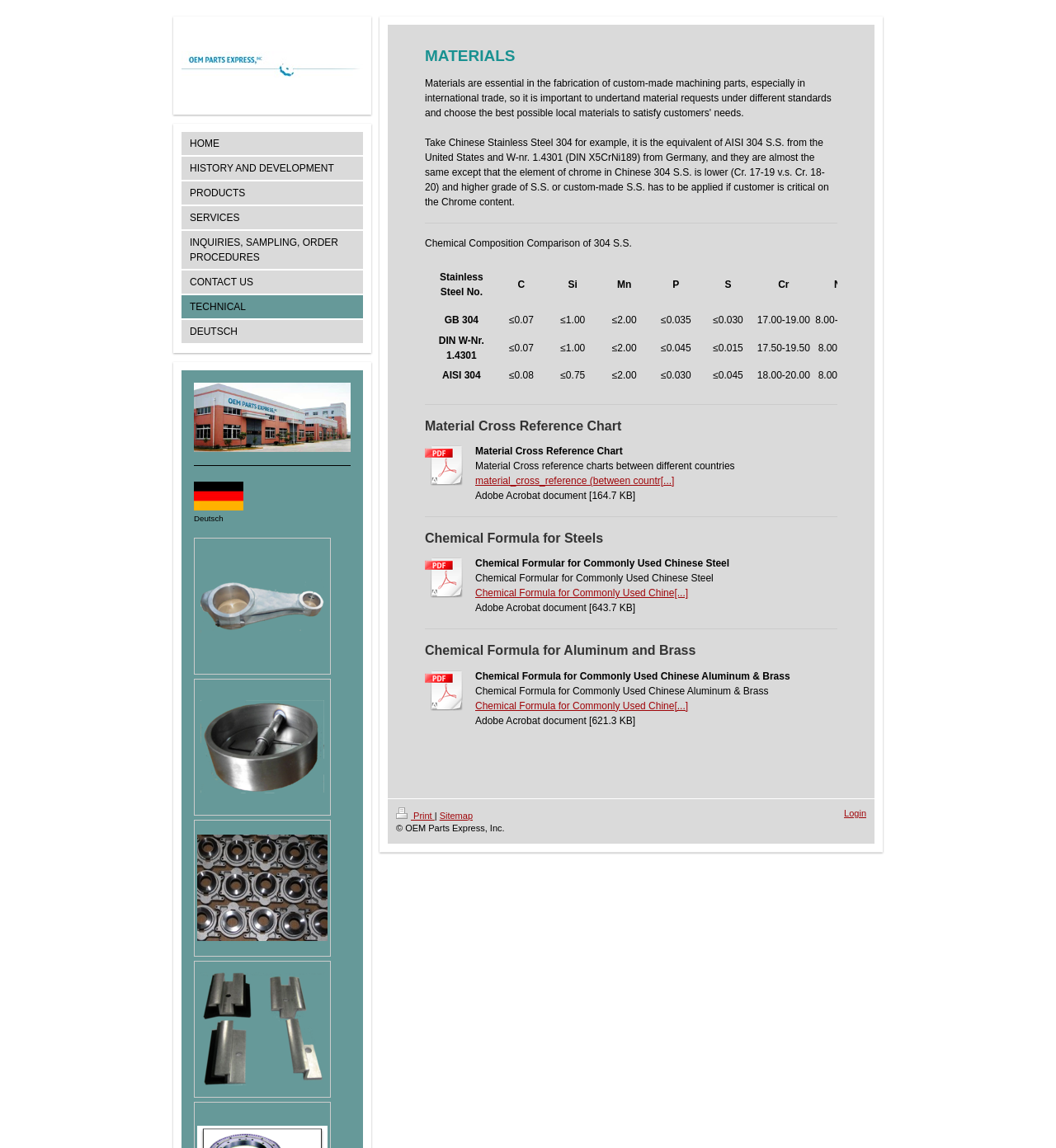Detail the webpage's structure and highlights in your description.

The webpage is about OEM Parts Express, Inc., a company that manufactures custom-made machining products in various materials. At the top of the page, there is a navigation menu with links to different sections of the website, including "HOME", "HISTORY AND DEVELOPMENT", "PRODUCTS", "SERVICES", "INQUIRIES, SAMPLING, ORDER PROCEDURES", "CONTACT US", "TECHNICAL", and "DEUTSCH".

Below the navigation menu, there is a section titled "MATERIALS" that provides information about different materials used in manufacturing. This section includes a table comparing the chemical composition of 304 stainless steel from China, Germany, and the United States. The table has columns for different elements, such as carbon, silicon, manganese, phosphorus, sulfur, chromium, nickel, and molybdenum, and rows for each country's standard.

To the right of the table, there are two links to download material cross-reference charts and chemical formulas for steels in Adobe Acrobat format. Each link has a corresponding image of a download icon.

Further down the page, there are two headings: "Material Cross Reference Chart" and "Chemical Formula for Steels". These headings are followed by brief descriptions of the downloadable documents and the file sizes.

Overall, the webpage appears to be a technical resource for customers or partners of OEM Parts Express, Inc., providing detailed information about the materials used in their products.